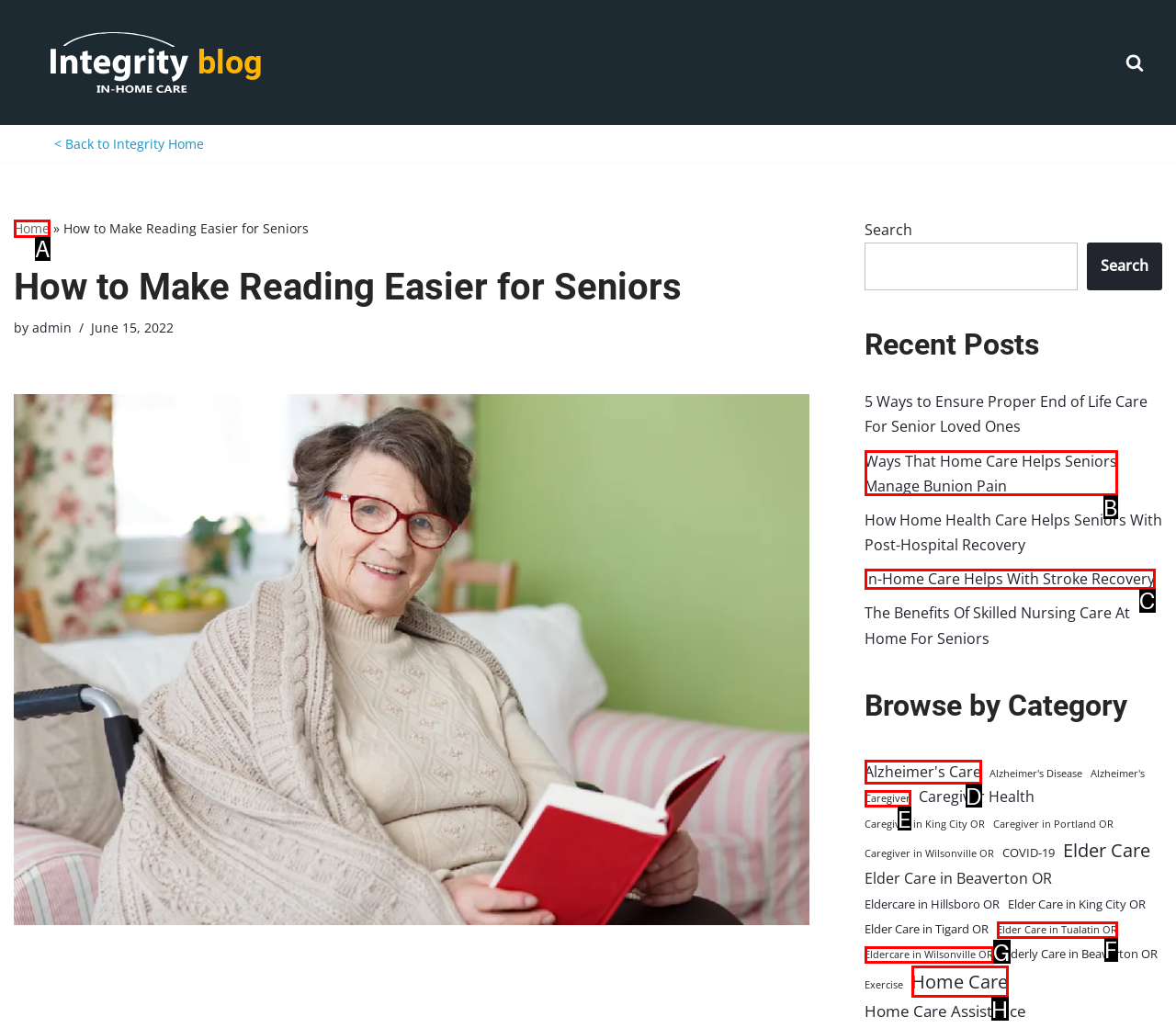Identify the HTML element that best fits the description: Home Care. Respond with the letter of the corresponding element.

H